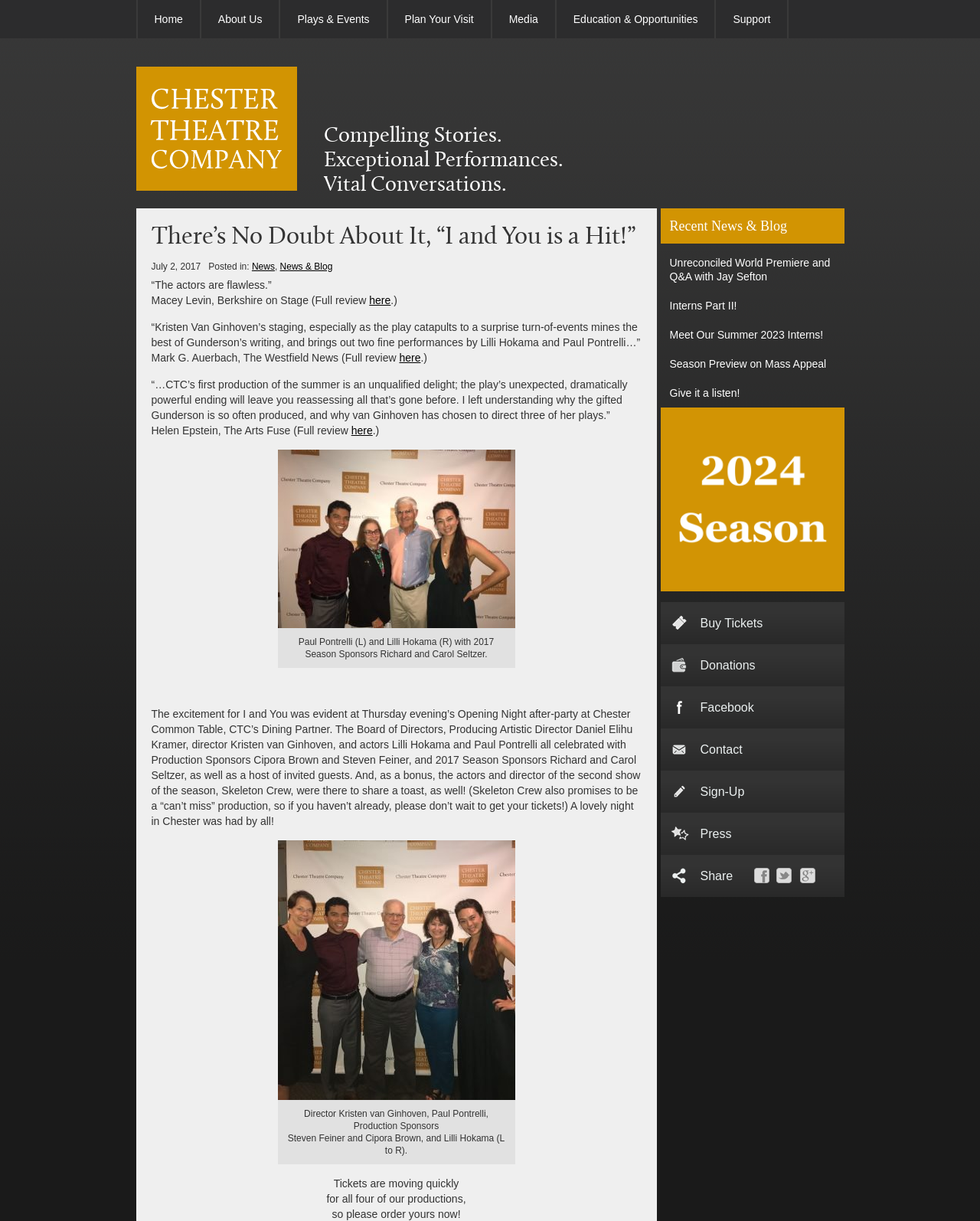Give a one-word or one-phrase response to the question: 
What is the name of the actors in the play?

Lilli Hokama and Paul Pontrelli